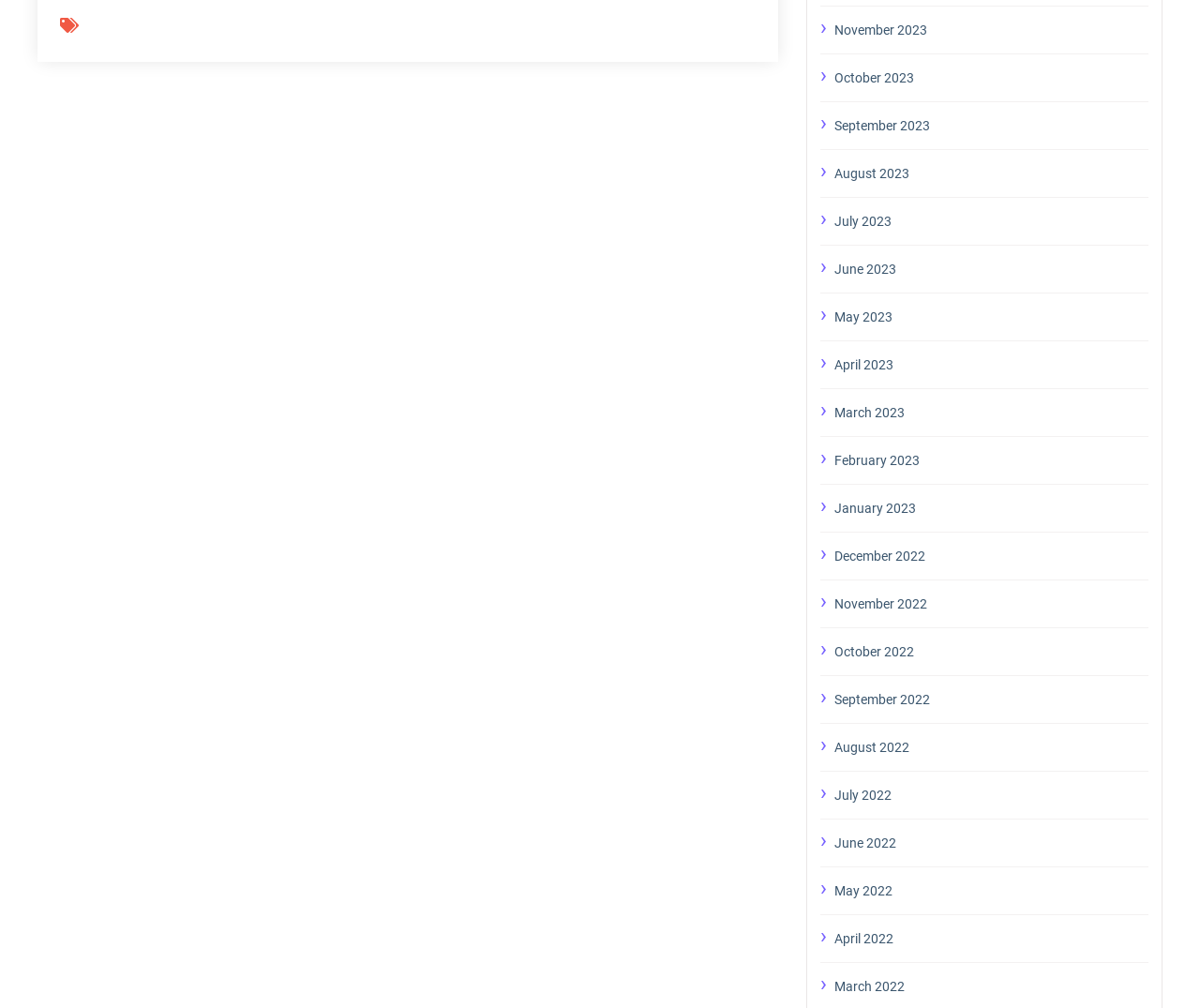Review the image closely and give a comprehensive answer to the question: How many months are listed in total?

I counted the number of links in the list, and there are 18 links, each representing a month from November 2023 to March 2022.